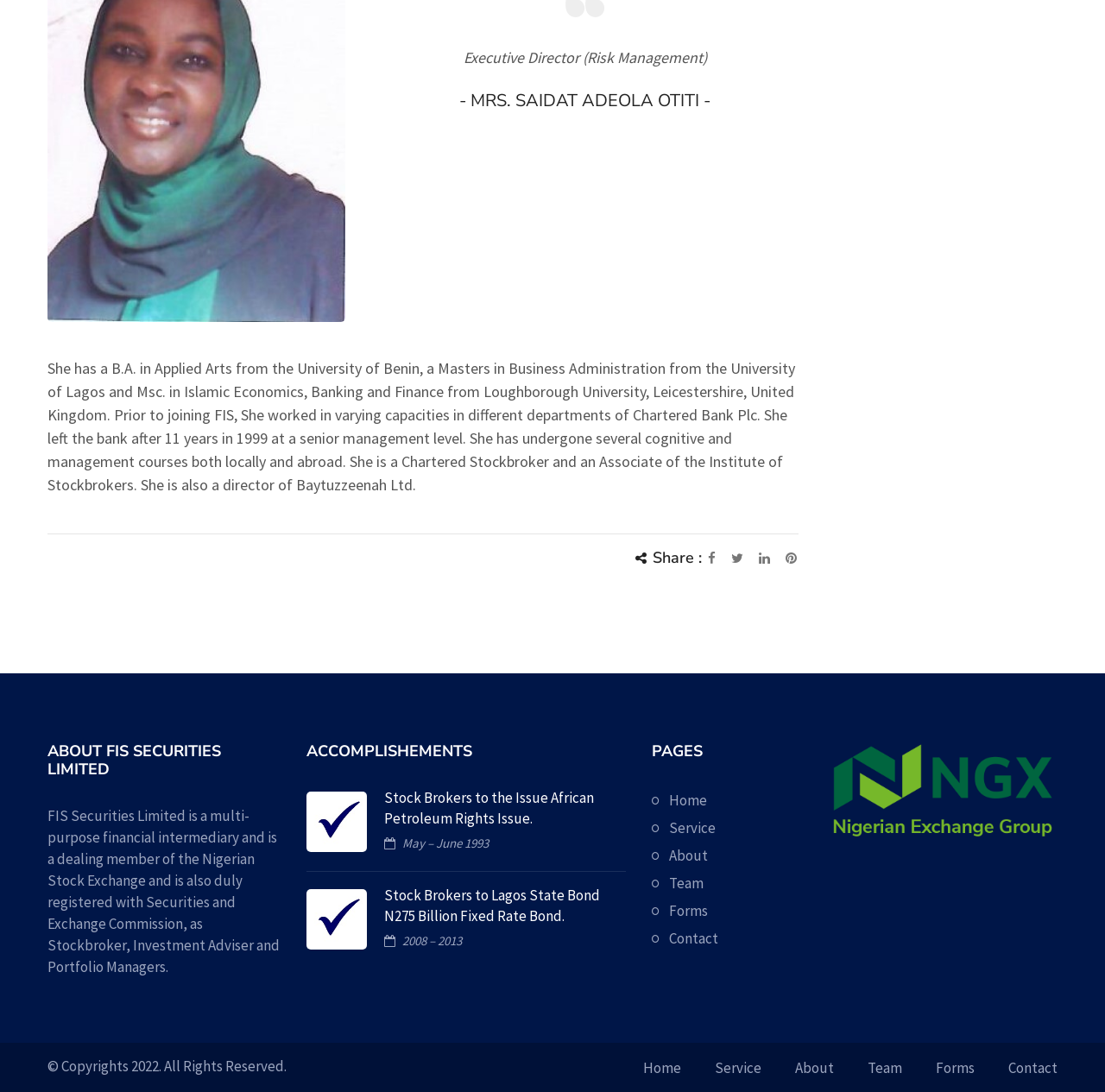From the webpage screenshot, predict the bounding box of the UI element that matches this description: "Team".

[0.605, 0.796, 0.637, 0.822]